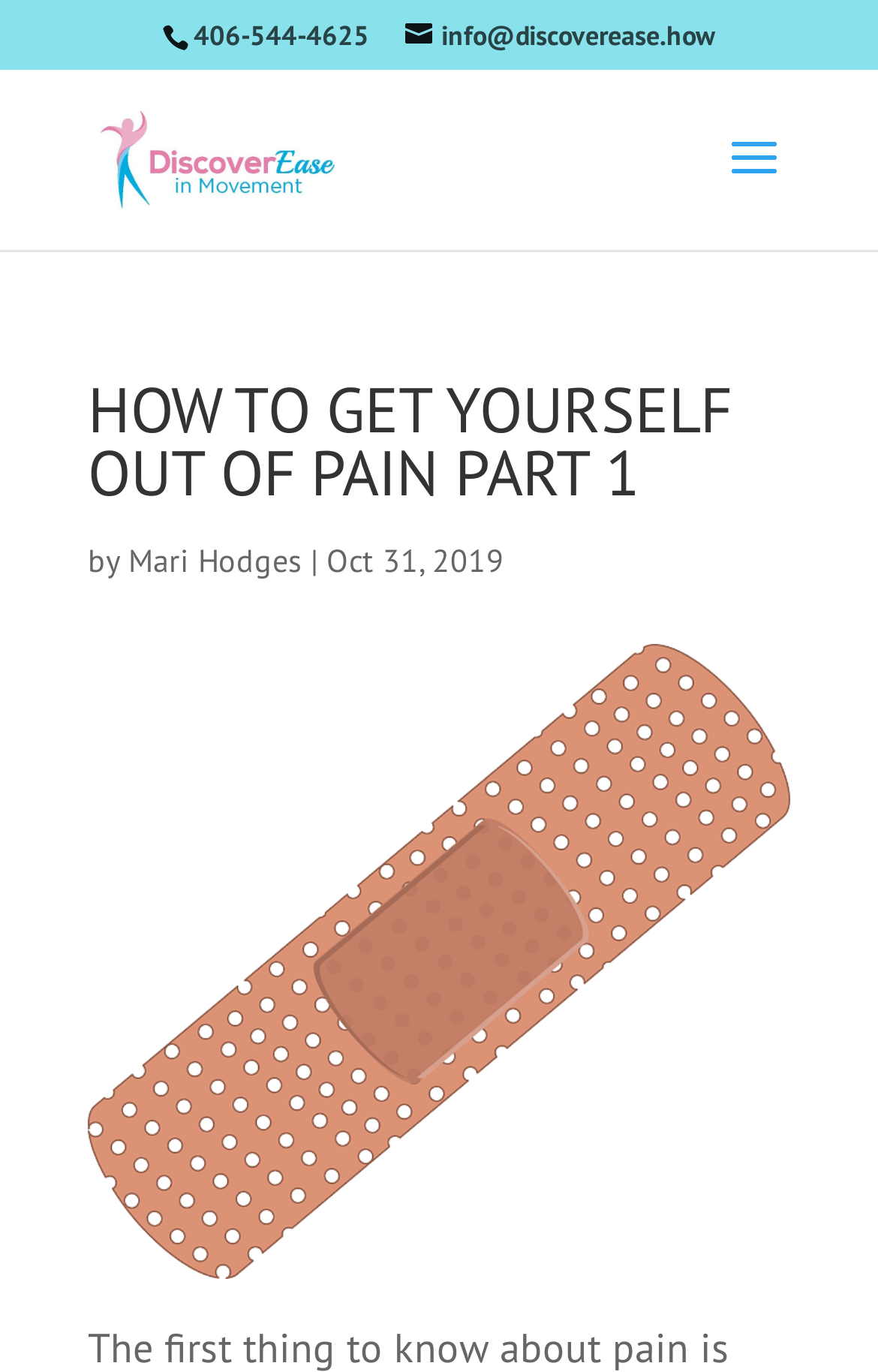Determine the main heading text of the webpage.

HOW TO GET YOURSELF OUT OF PAIN PART 1